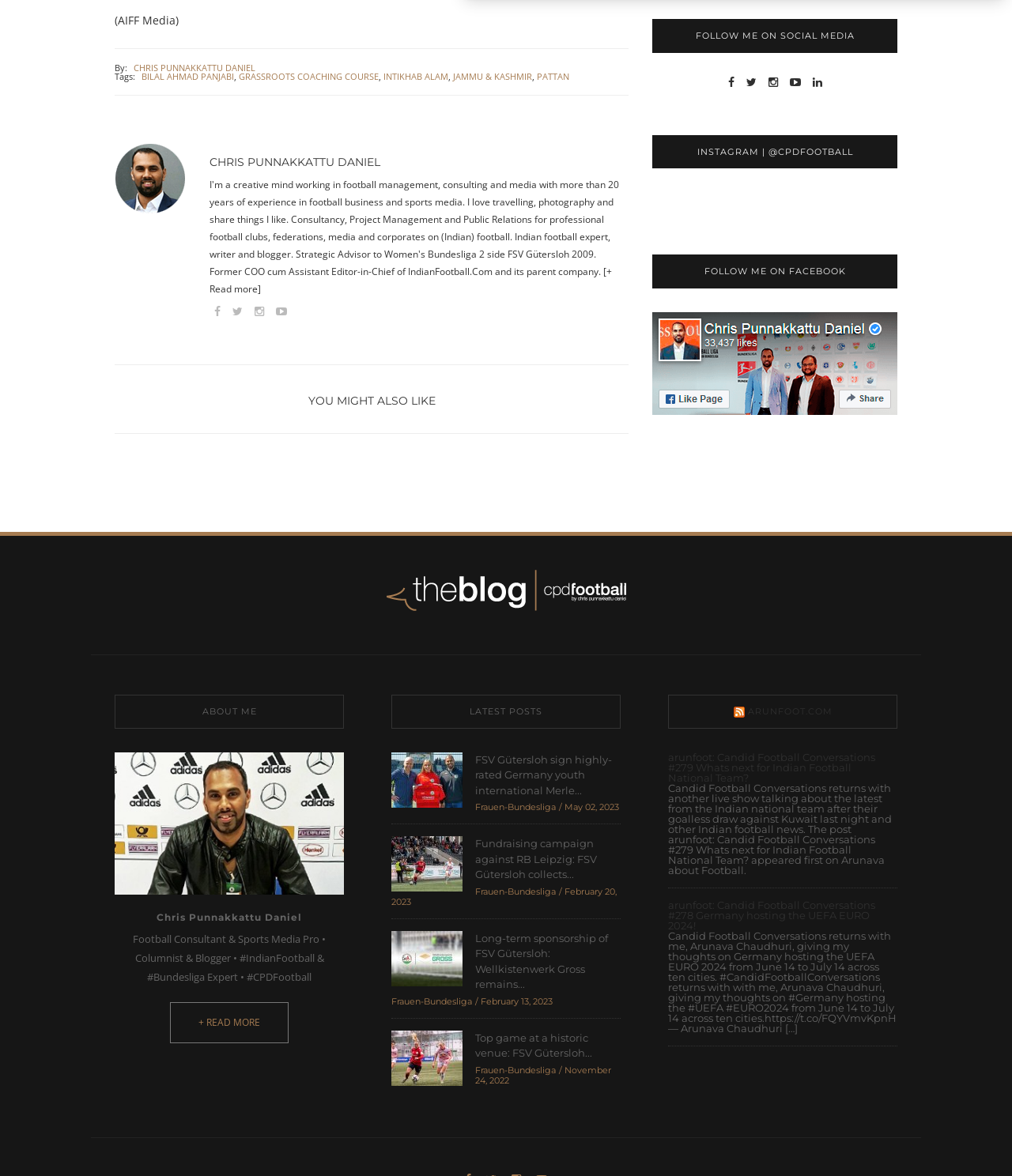Please locate the bounding box coordinates of the element that needs to be clicked to achieve the following instruction: "Click on the 'CHRIS PUNNAKKATTU DANIEL' link". The coordinates should be four float numbers between 0 and 1, i.e., [left, top, right, bottom].

[0.128, 0.053, 0.252, 0.063]